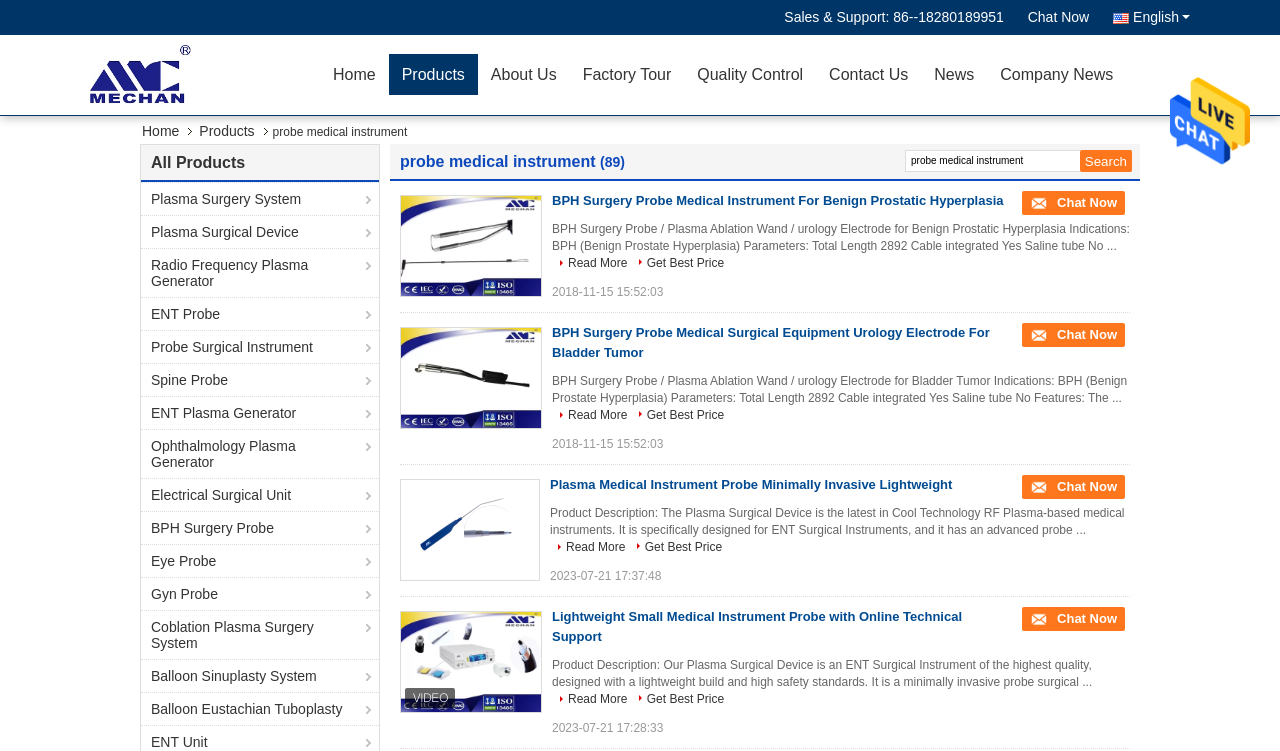Please answer the following question using a single word or phrase: What is the function of the search bar?

To search for products